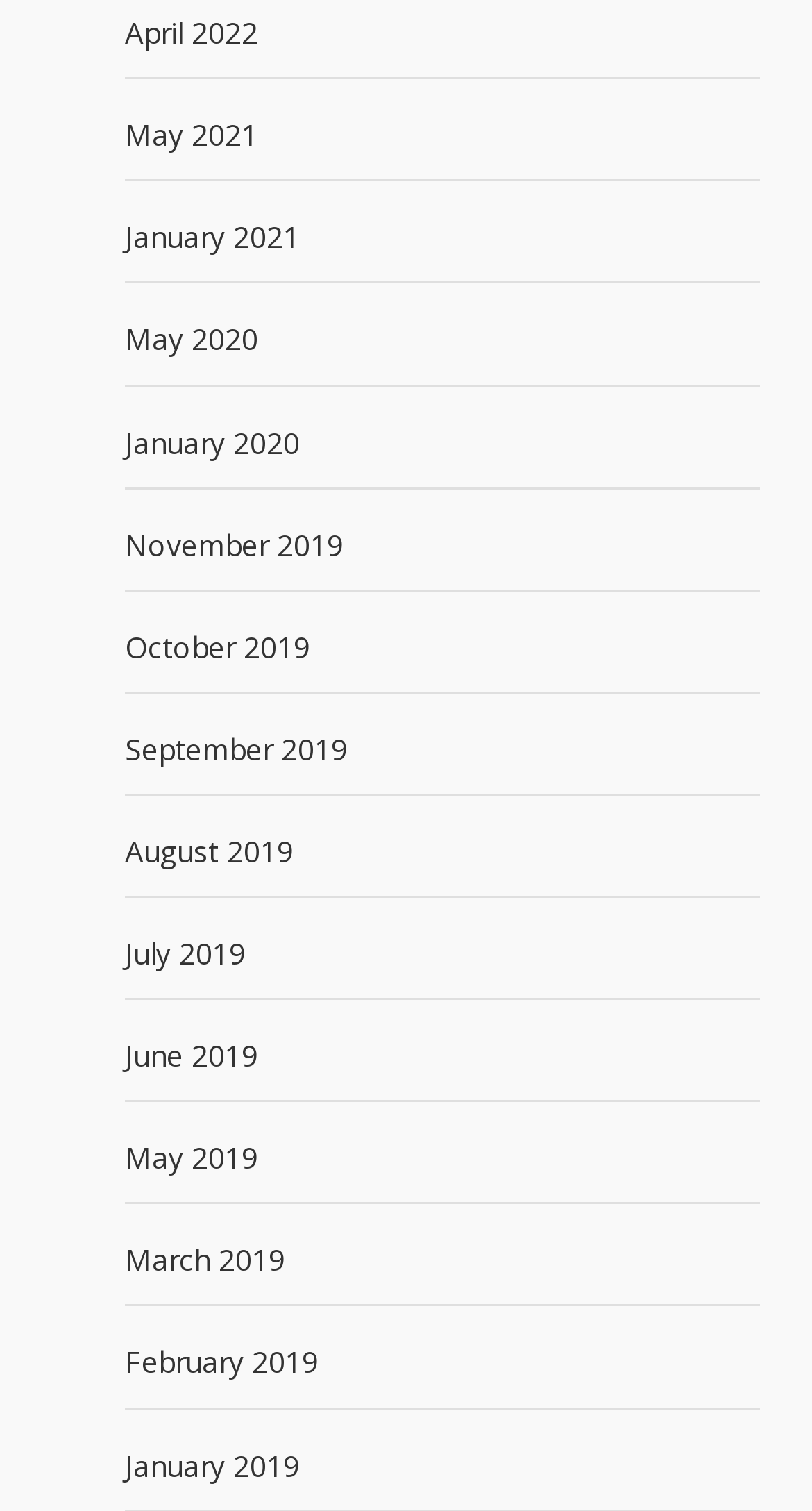Kindly provide the bounding box coordinates of the section you need to click on to fulfill the given instruction: "view April 2022".

[0.154, 0.009, 0.318, 0.035]